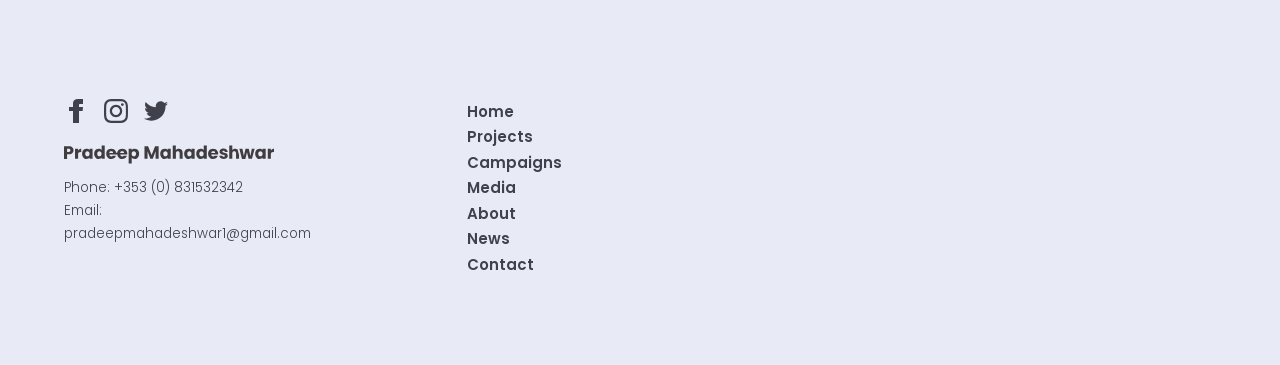Determine the bounding box coordinates of the clickable region to execute the instruction: "Contact". The coordinates should be four float numbers between 0 and 1, denoted as [left, top, right, bottom].

[0.365, 0.695, 0.417, 0.753]